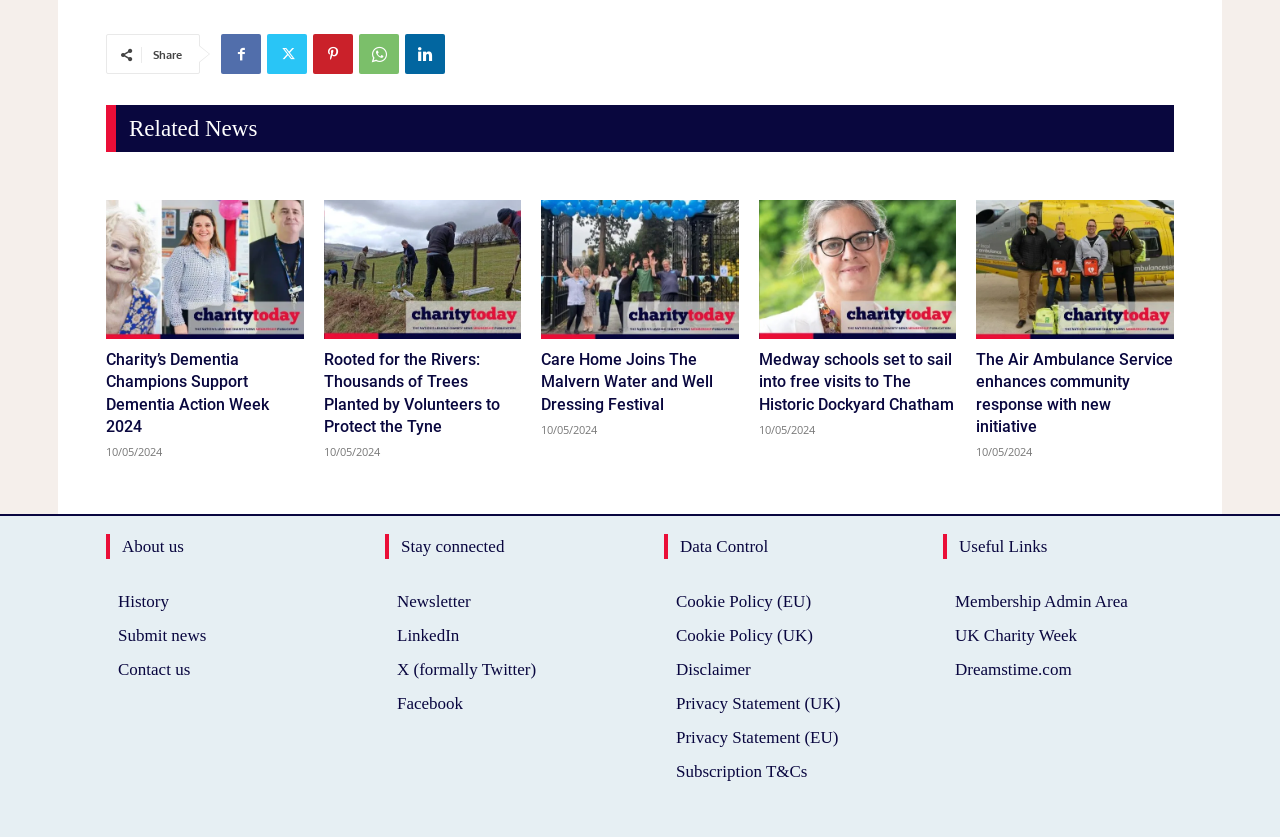Identify the bounding box coordinates of the region that should be clicked to execute the following instruction: "View Kc's Fruitcake Drops recipe".

None